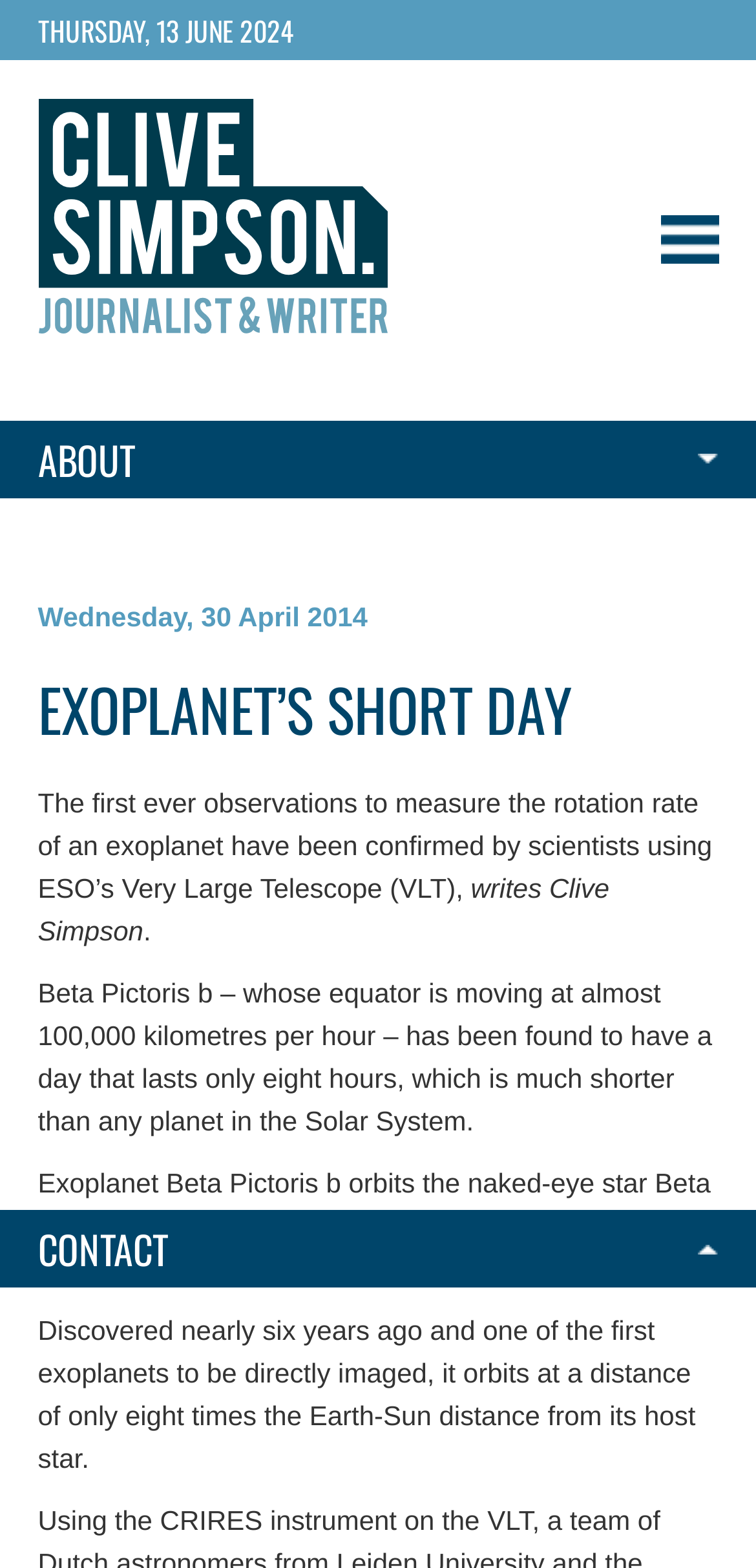How far is Beta Pictoris from Earth?
Using the image, answer in one word or phrase.

63 light-years